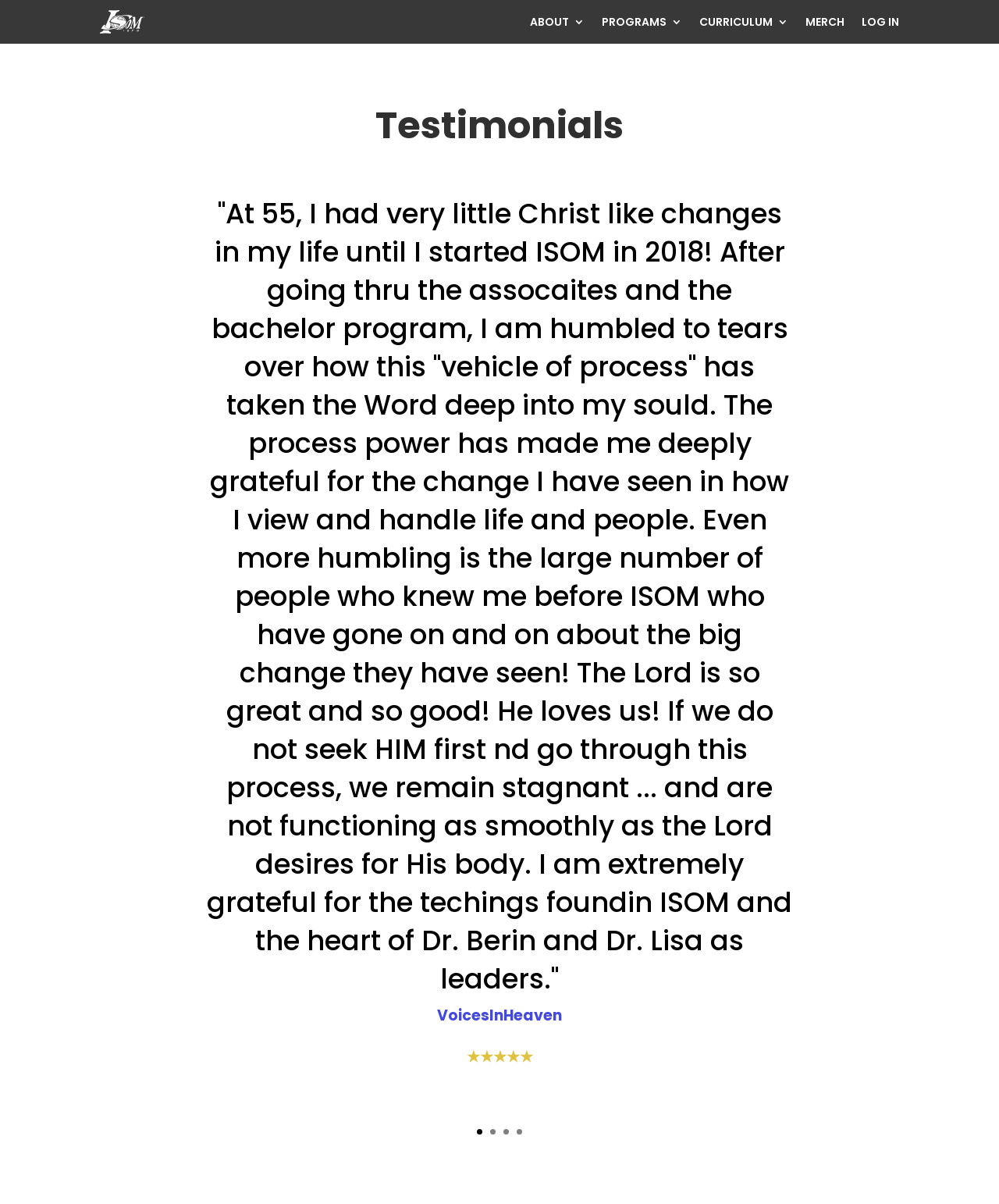Identify the bounding box coordinates of the area you need to click to perform the following instruction: "Click on MERCH".

[0.806, 0.014, 0.845, 0.028]